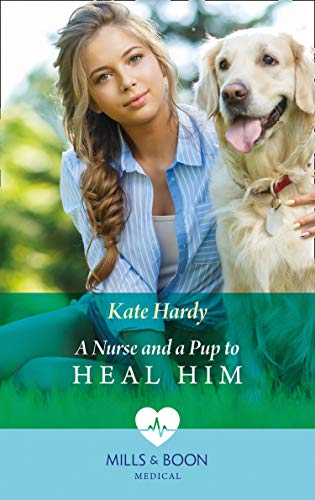Using a single word or phrase, answer the following question: 
What is the name of the publisher?

MILLS & BOON MEDICAL